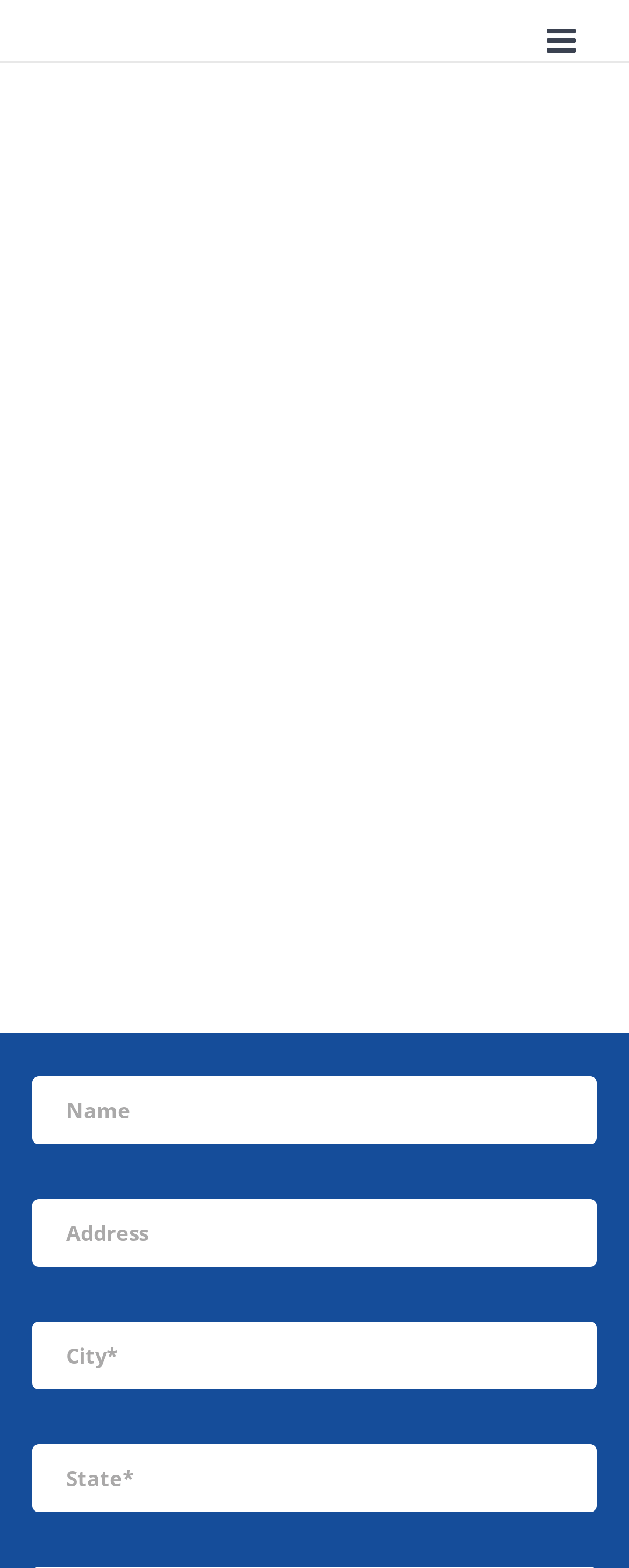What is the purpose of this website?
Please give a detailed and elaborate explanation in response to the question.

Based on the webpage content, it appears that the purpose of this website is to help individuals sell their homes quickly, specifically in Kemah, by providing a faster and easier option than traditional real estate channels.